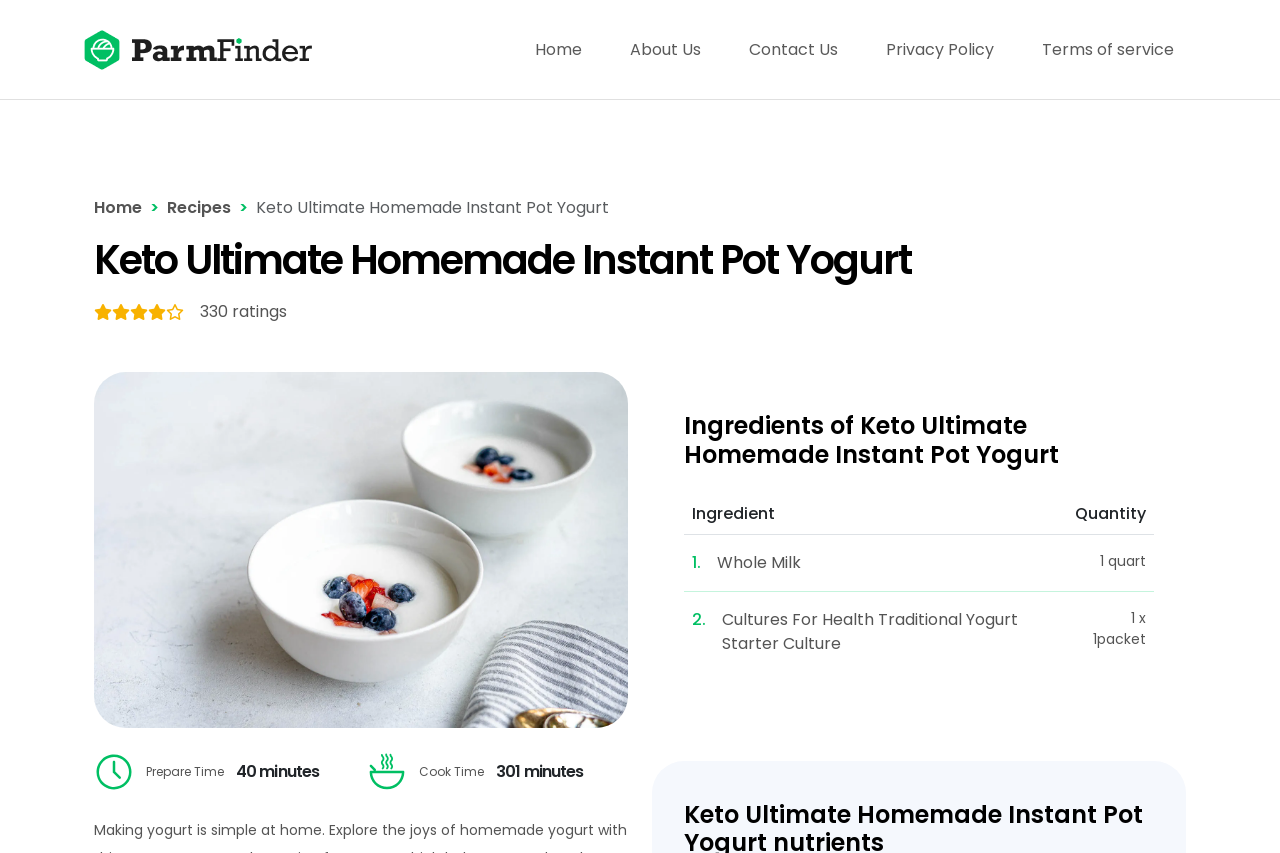Identify the bounding box of the HTML element described here: "Terms of service". Provide the coordinates as four float numbers between 0 and 1: [left, top, right, bottom].

[0.795, 0.035, 0.936, 0.081]